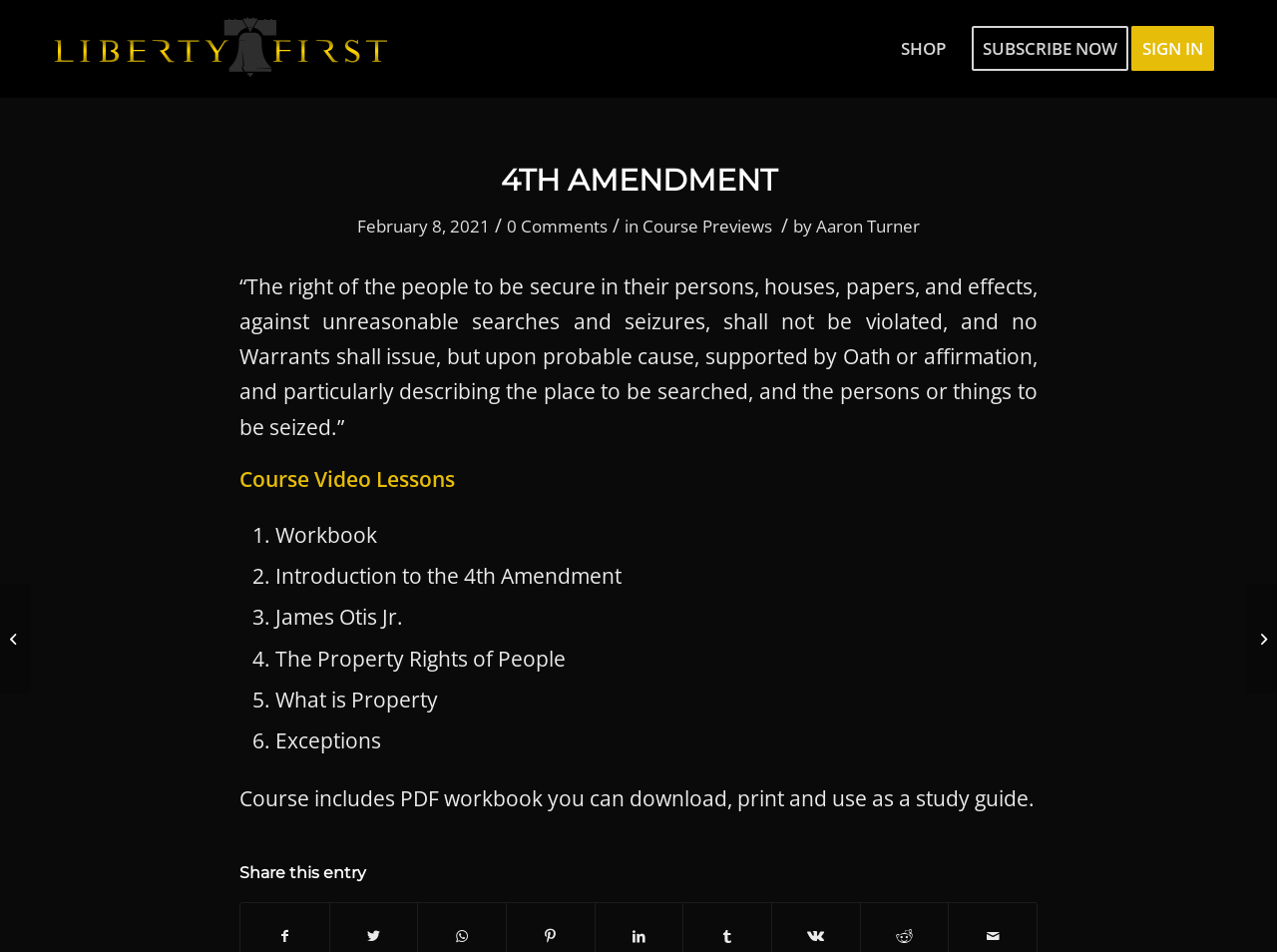Answer the following in one word or a short phrase: 
Is a workbook included in the course?

Yes